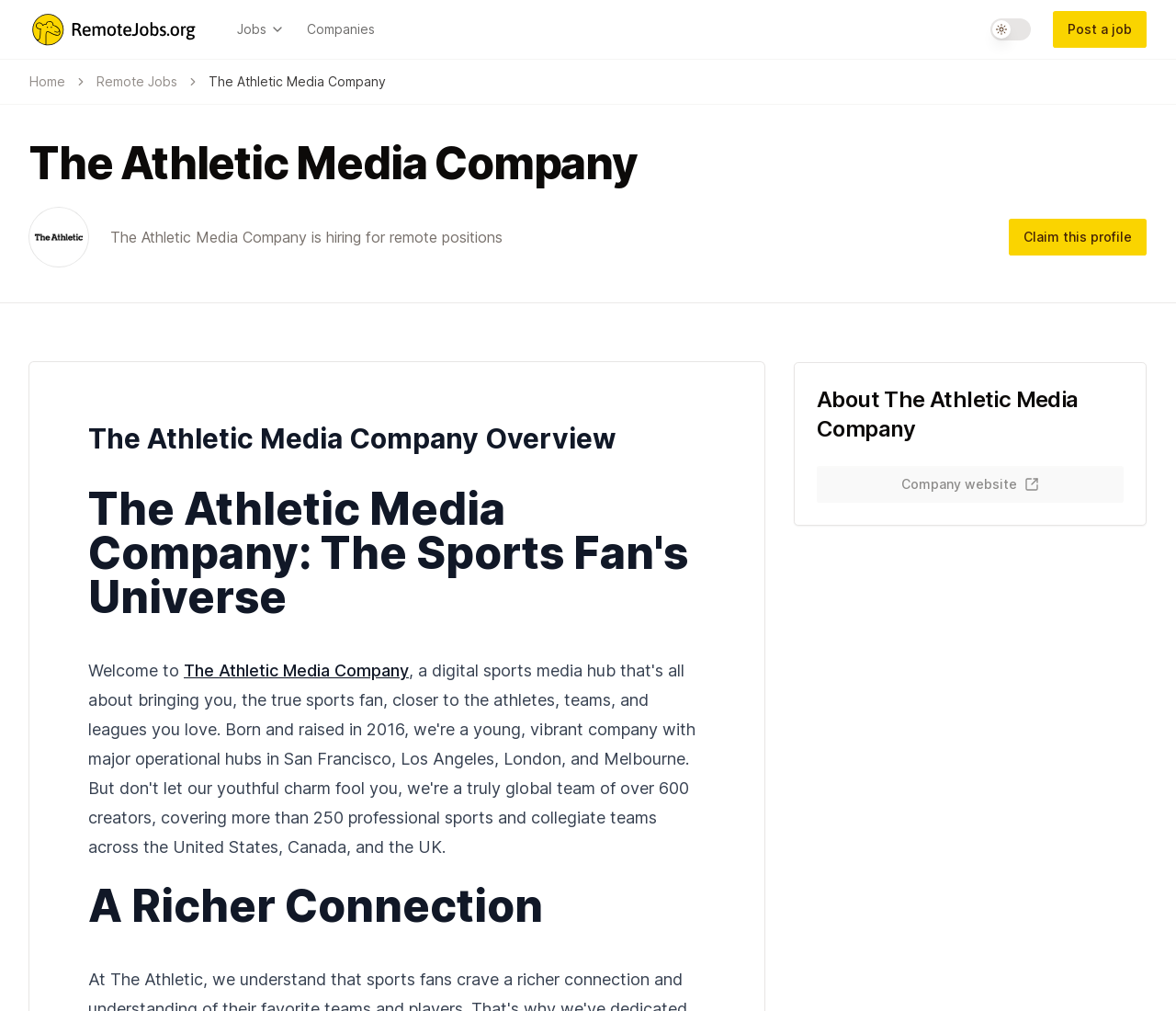Determine the bounding box coordinates of the clickable element to complete this instruction: "Click the Post a job link". Provide the coordinates in the format of four float numbers between 0 and 1, [left, top, right, bottom].

[0.895, 0.011, 0.975, 0.047]